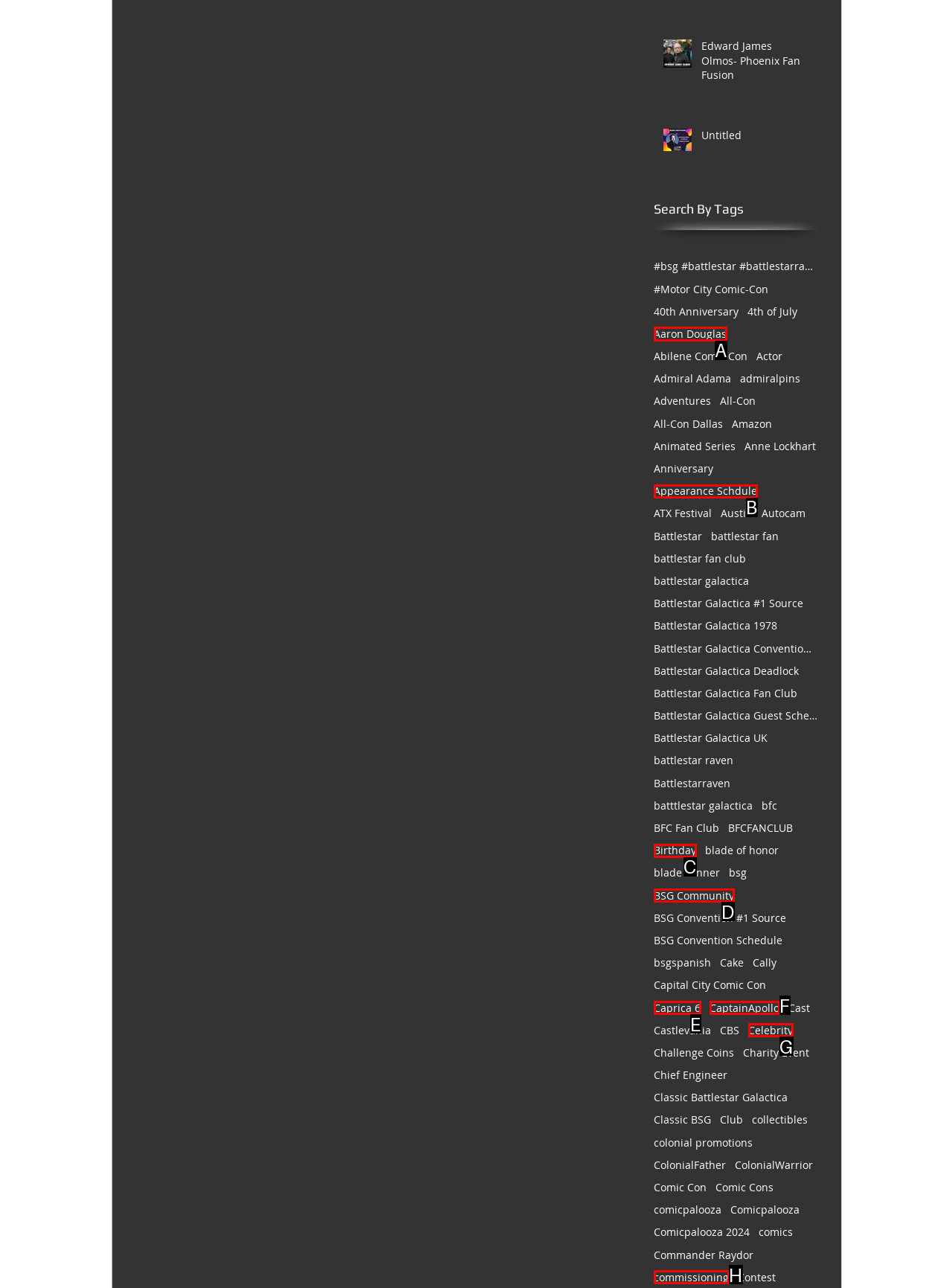Which option is described as follows: Caprica 6
Answer with the letter of the matching option directly.

E